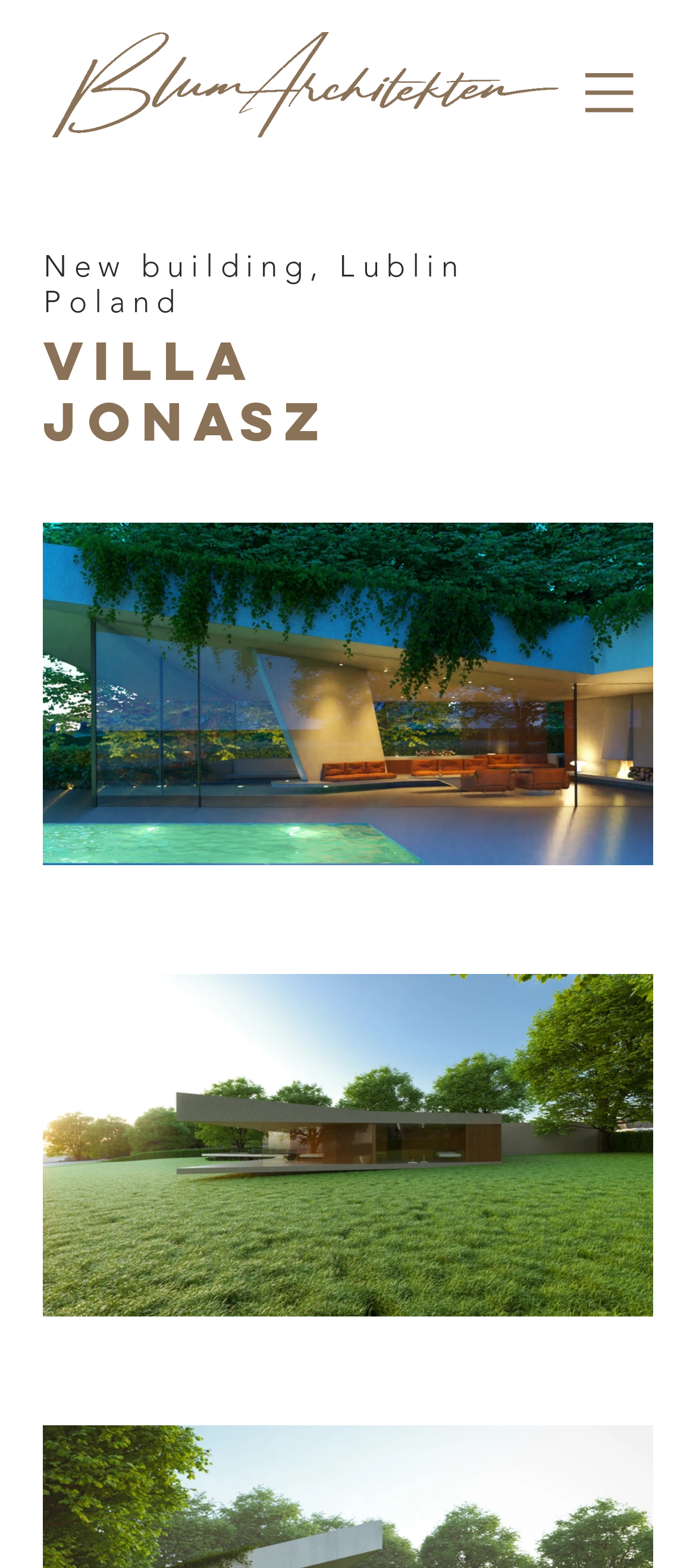Refer to the image and provide an in-depth answer to the question:
How many images are on the page?

I counted the number of image elements on the page, which are '01 Villa Jonasz Lublin Smuggi modern Architektur architeture Poland Pool fire.jpg', '02 Villa Jonasz Lublin Smuggi modern Architektur architeture Poland.jpg', and '03 Villa Jonasz Lublin Smuggi modern Architektur architeture Poland.jpg', and found that there are 3 images in total.